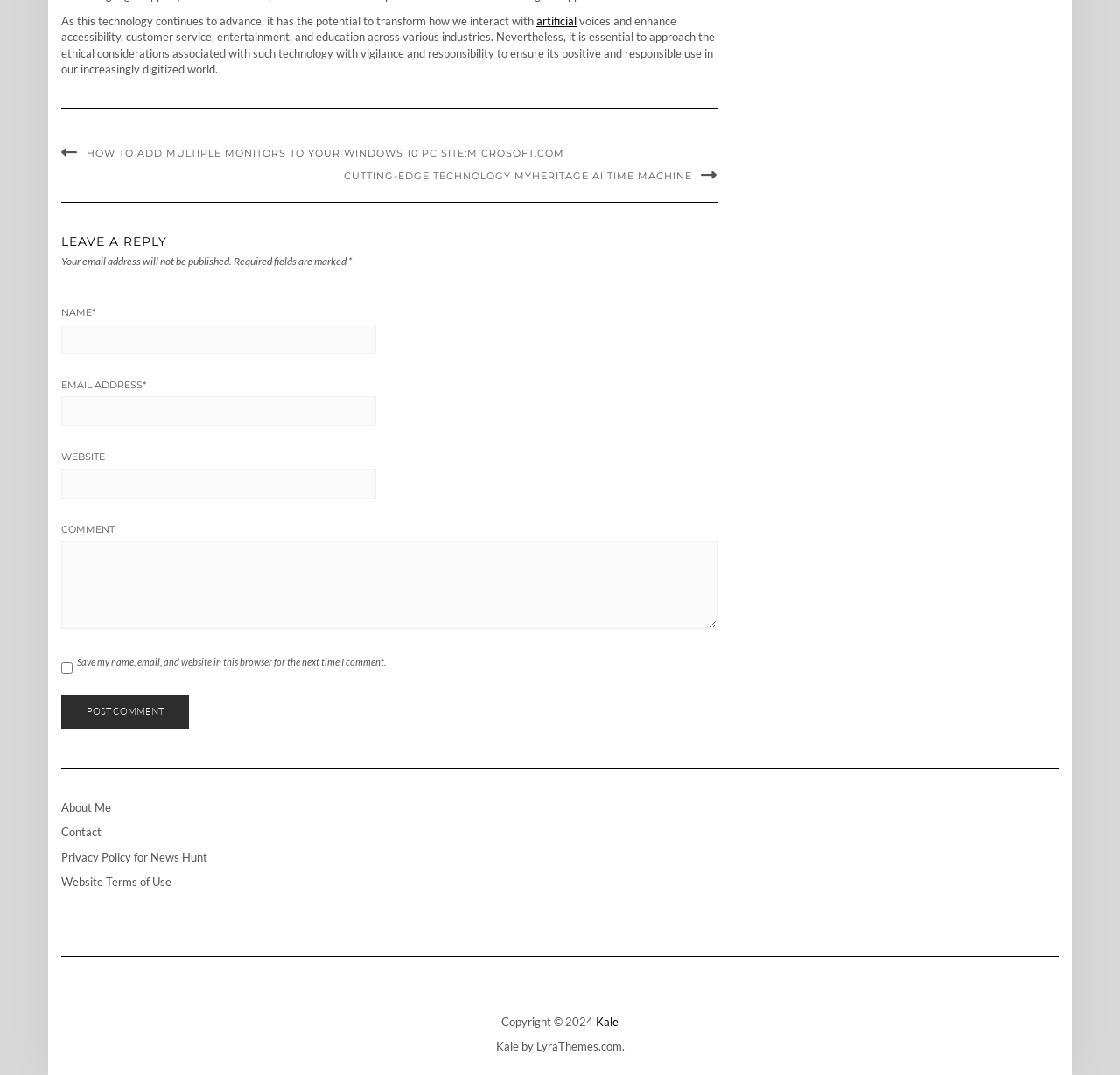Please determine the bounding box coordinates of the area that needs to be clicked to complete this task: 'Click on the 'HOW TO ADD MULTIPLE MONITORS TO YOUR WINDOWS 10 PC' link'. The coordinates must be four float numbers between 0 and 1, formatted as [left, top, right, bottom].

[0.055, 0.137, 0.504, 0.148]